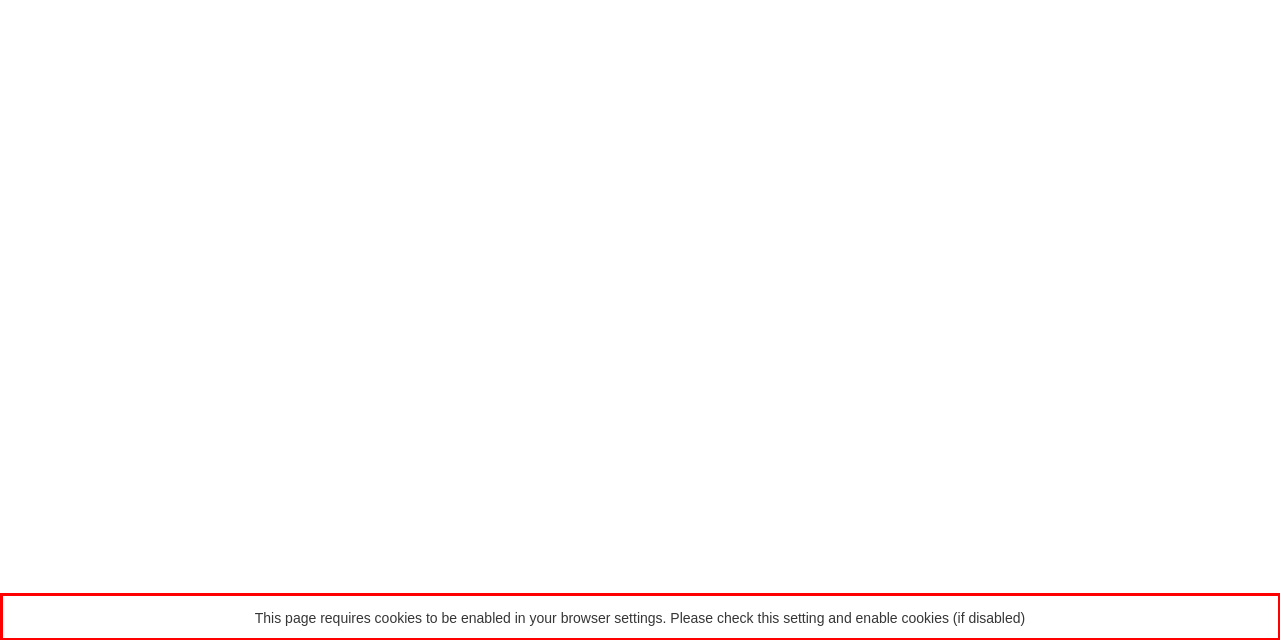Examine the webpage screenshot, find the red bounding box, and extract the text content within this marked area.

This page requires cookies to be enabled in your browser settings. Please check this setting and enable cookies (if disabled)